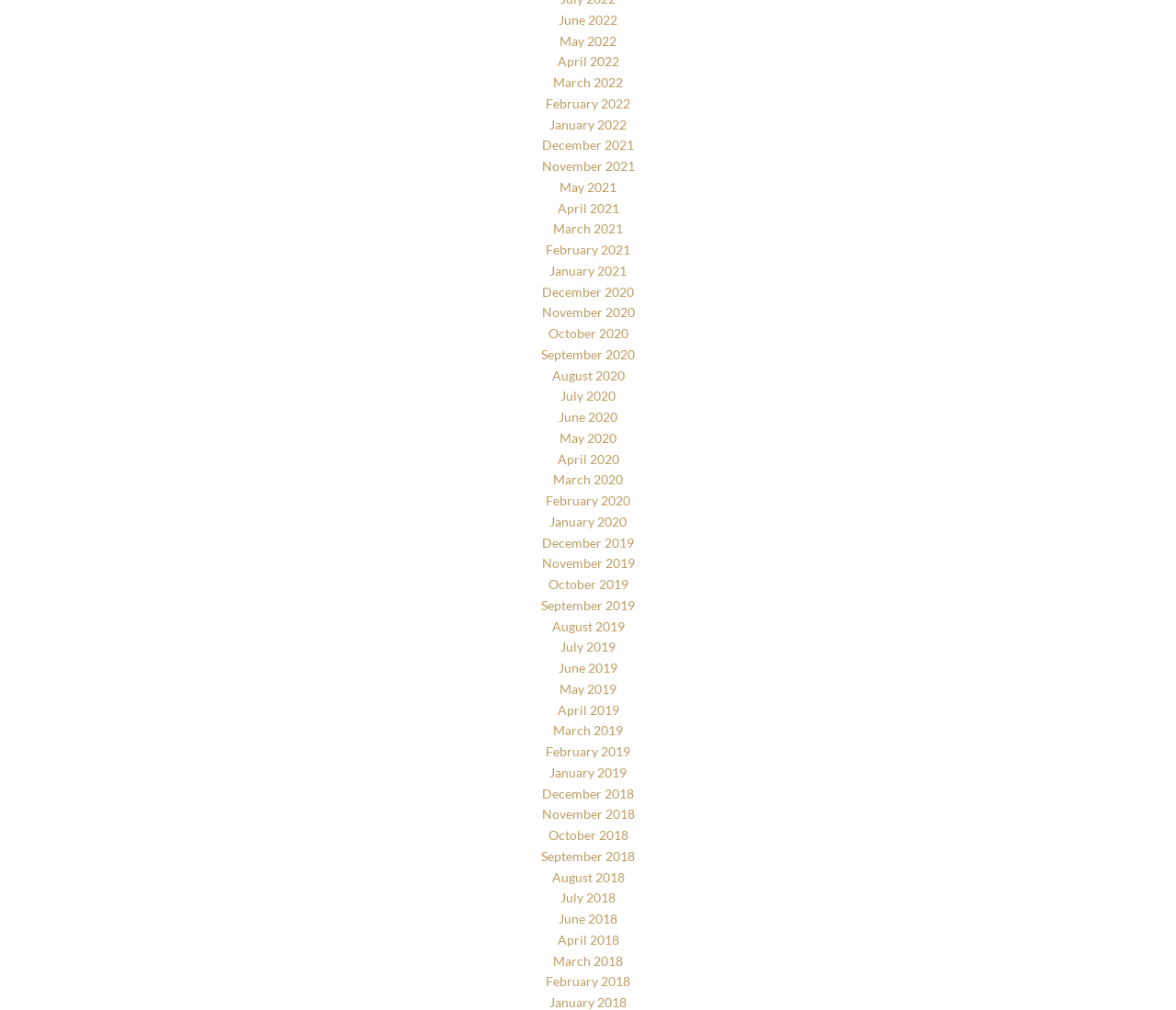Determine the bounding box coordinates of the clickable element to achieve the following action: 'View August 2019'. Provide the coordinates as four float values between 0 and 1, formatted as [left, top, right, bottom].

[0.469, 0.612, 0.531, 0.628]